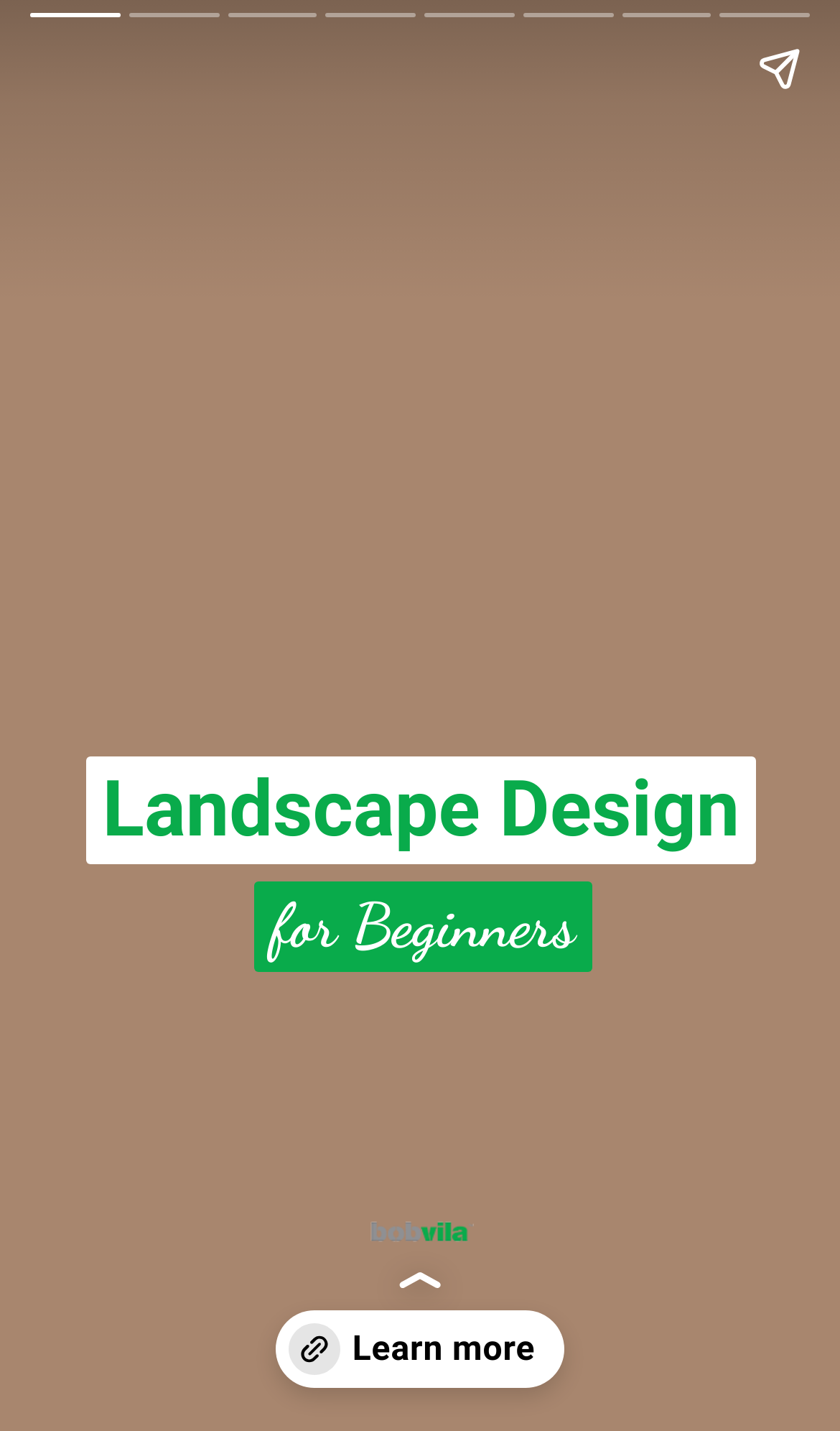Locate the bounding box of the UI element defined by this description: "aria-label="Share story"". The coordinates should be given as four float numbers between 0 and 1, formatted as [left, top, right, bottom].

[0.867, 0.012, 0.99, 0.084]